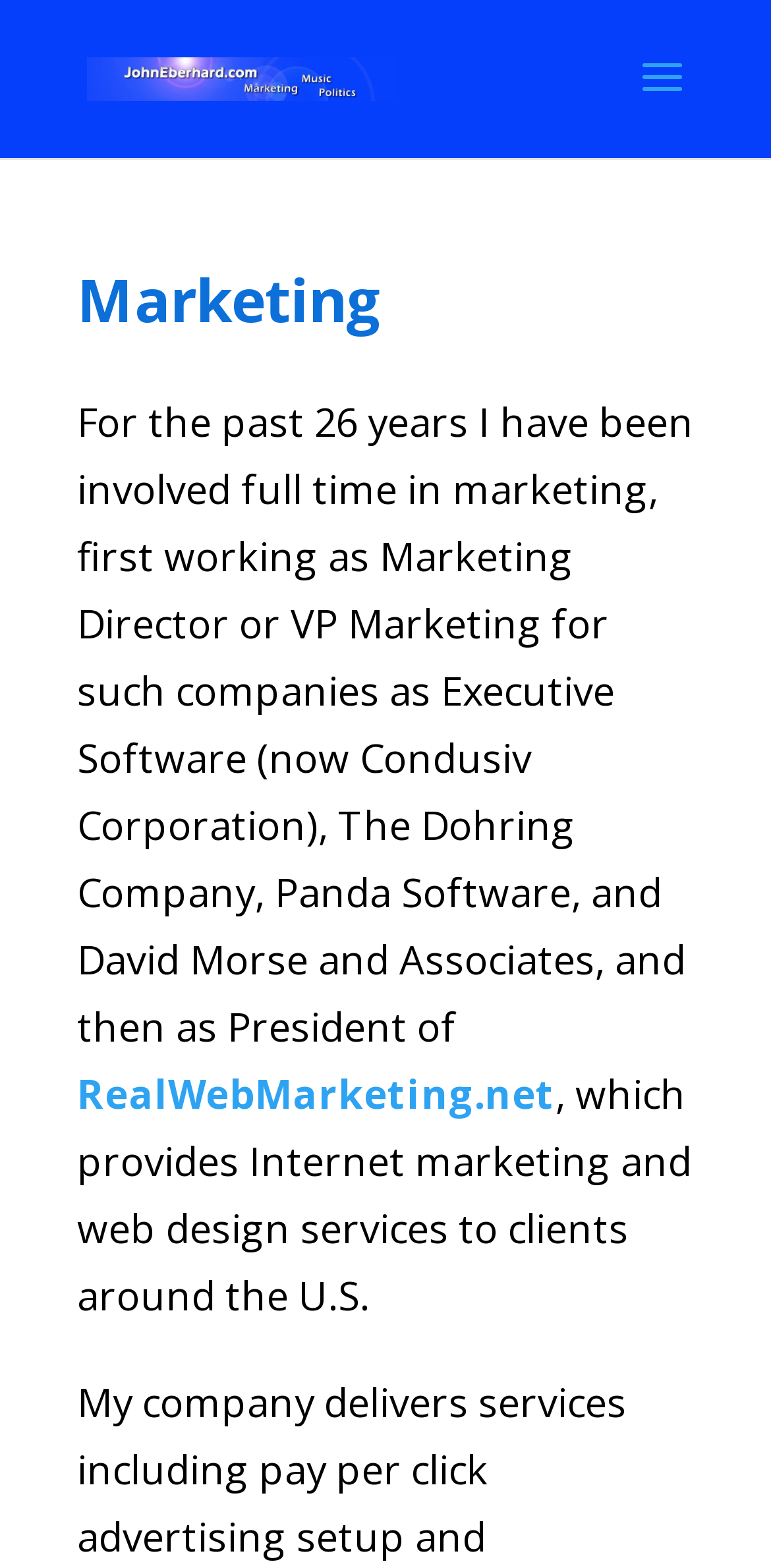Given the content of the image, can you provide a detailed answer to the question?
What services does the author's company provide?

The webpage mentions that the author's company, RealWebMarketing.net, provides Internet marketing and web design services to clients around the U.S.